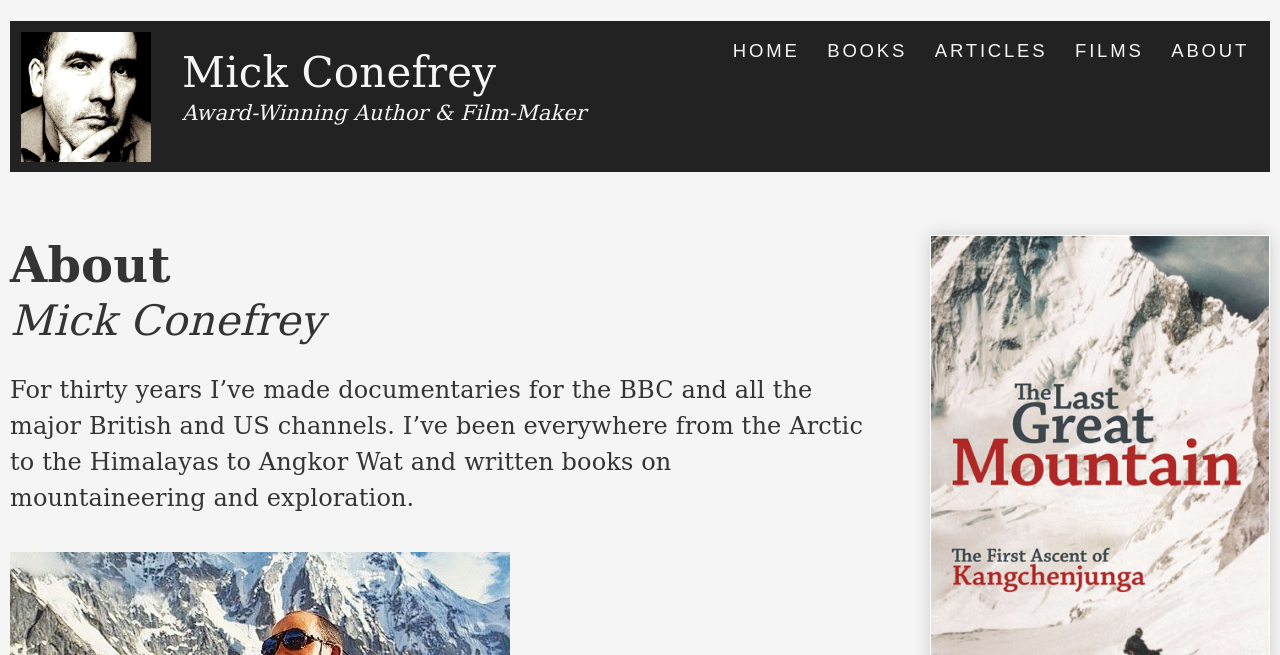Where has Mick Conefrey been to?
Answer with a single word or short phrase according to what you see in the image.

Arctic, Himalayas, Angkor Wat